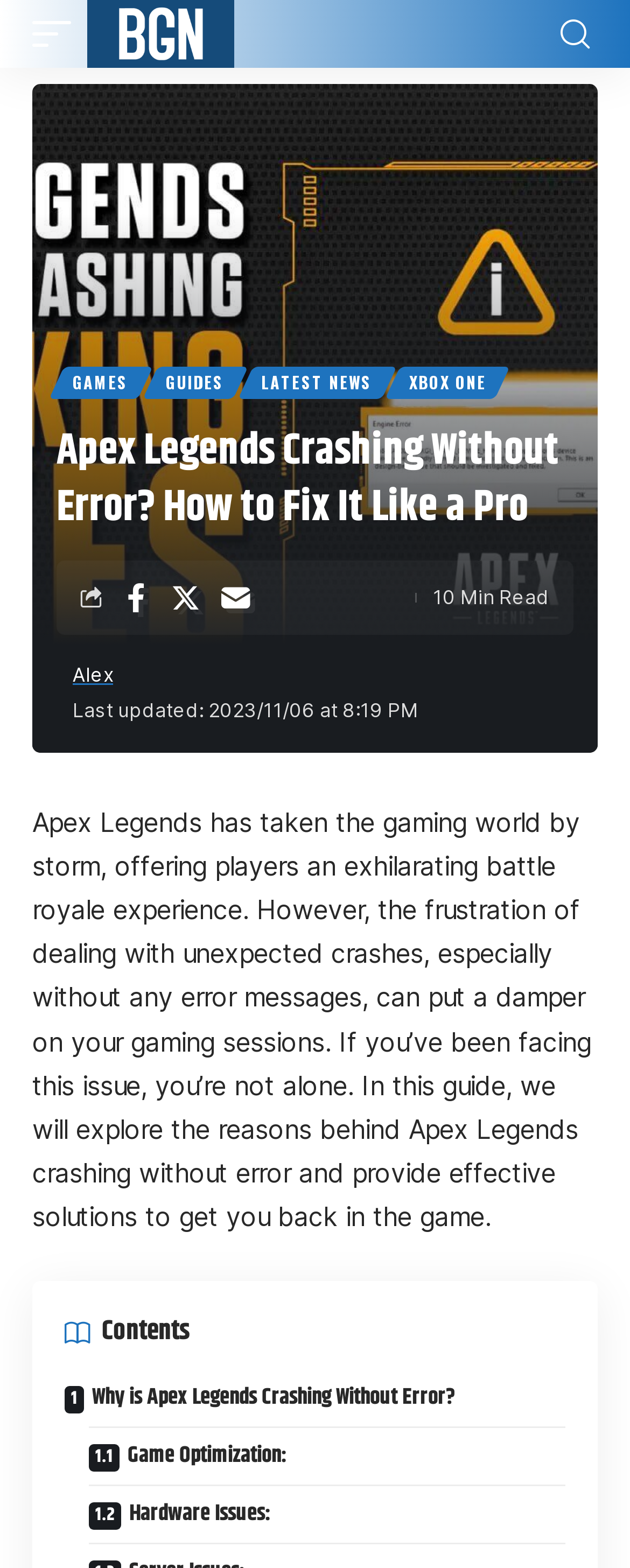Identify the bounding box coordinates for the region of the element that should be clicked to carry out the instruction: "Read the article by Alex". The bounding box coordinates should be four float numbers between 0 and 1, i.e., [left, top, right, bottom].

[0.115, 0.421, 0.179, 0.442]